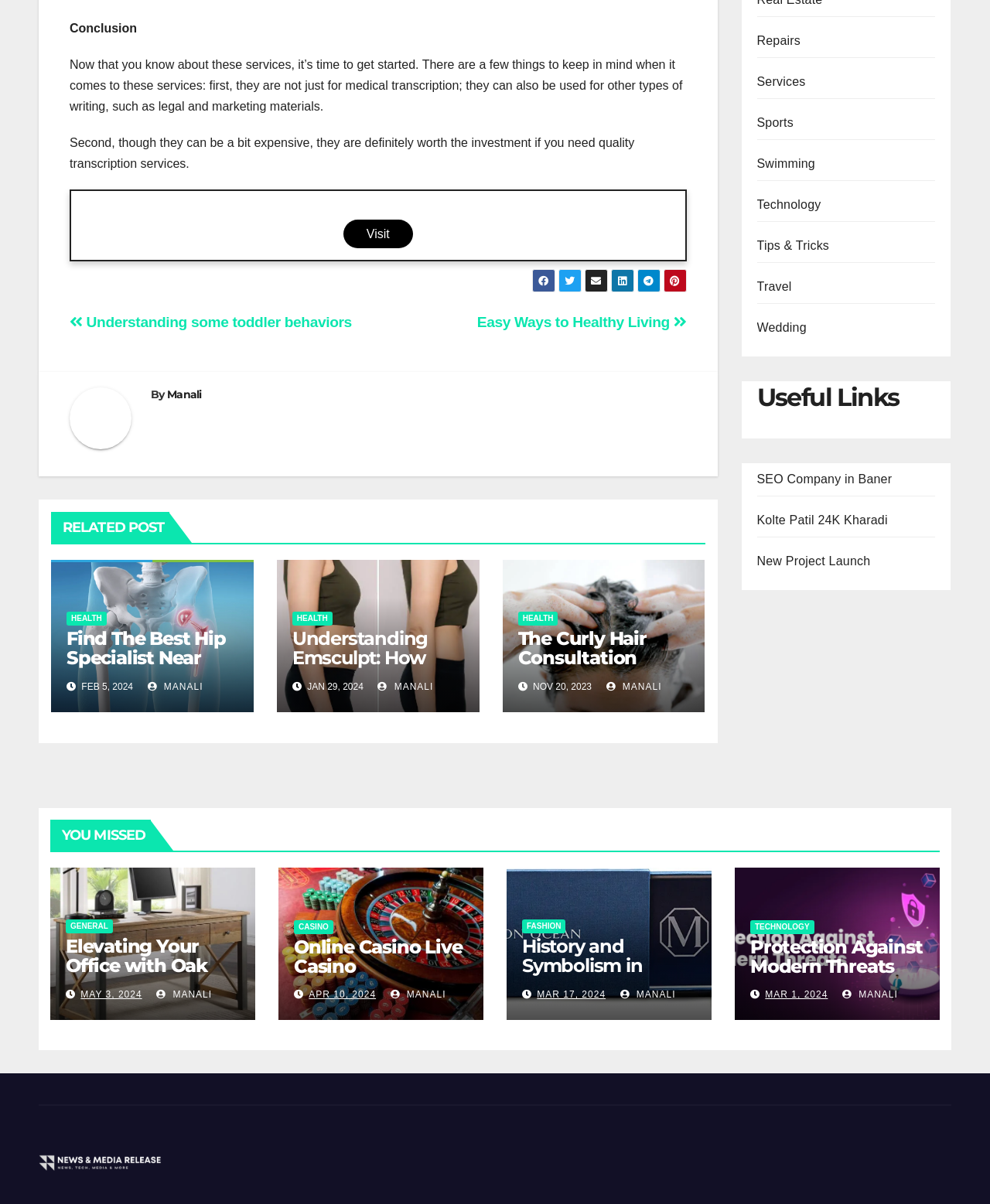Find the bounding box coordinates of the clickable area that will achieve the following instruction: "Explore 'Useful Links'".

[0.764, 0.316, 0.945, 0.343]